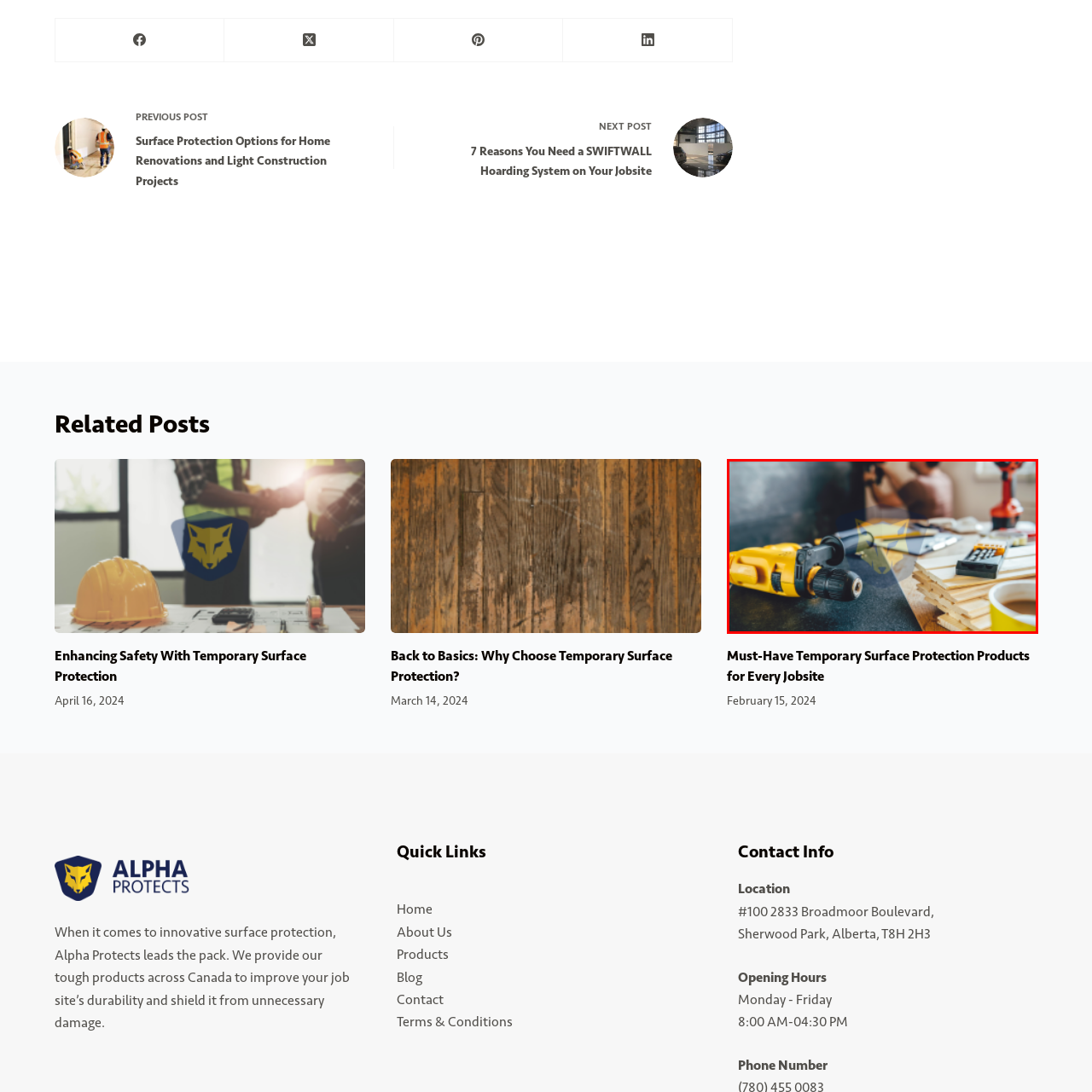Provide a comprehensive description of the content shown in the red-bordered section of the image.

This image captures a dynamic job site scene, showcasing essential tools and materials for temporary surface protection work. In the foreground, a bright yellow power drill is prominently displayed, symbolizing the precision and reliability required on construction tasks. Beside it, a set of wooden planks suggests ongoing renovation or installation activities, while a yellow cup in the bottom right corner hints at the importance of hydration during laborious workdays. 

In the background, a blurred figure is seen working diligently, highlighting the practical application of these tools. This image effectively embodies the spirit of hard work and the necessity of durable protective solutions, connecting viewers with the message of enhancing job site safety and efficiency.